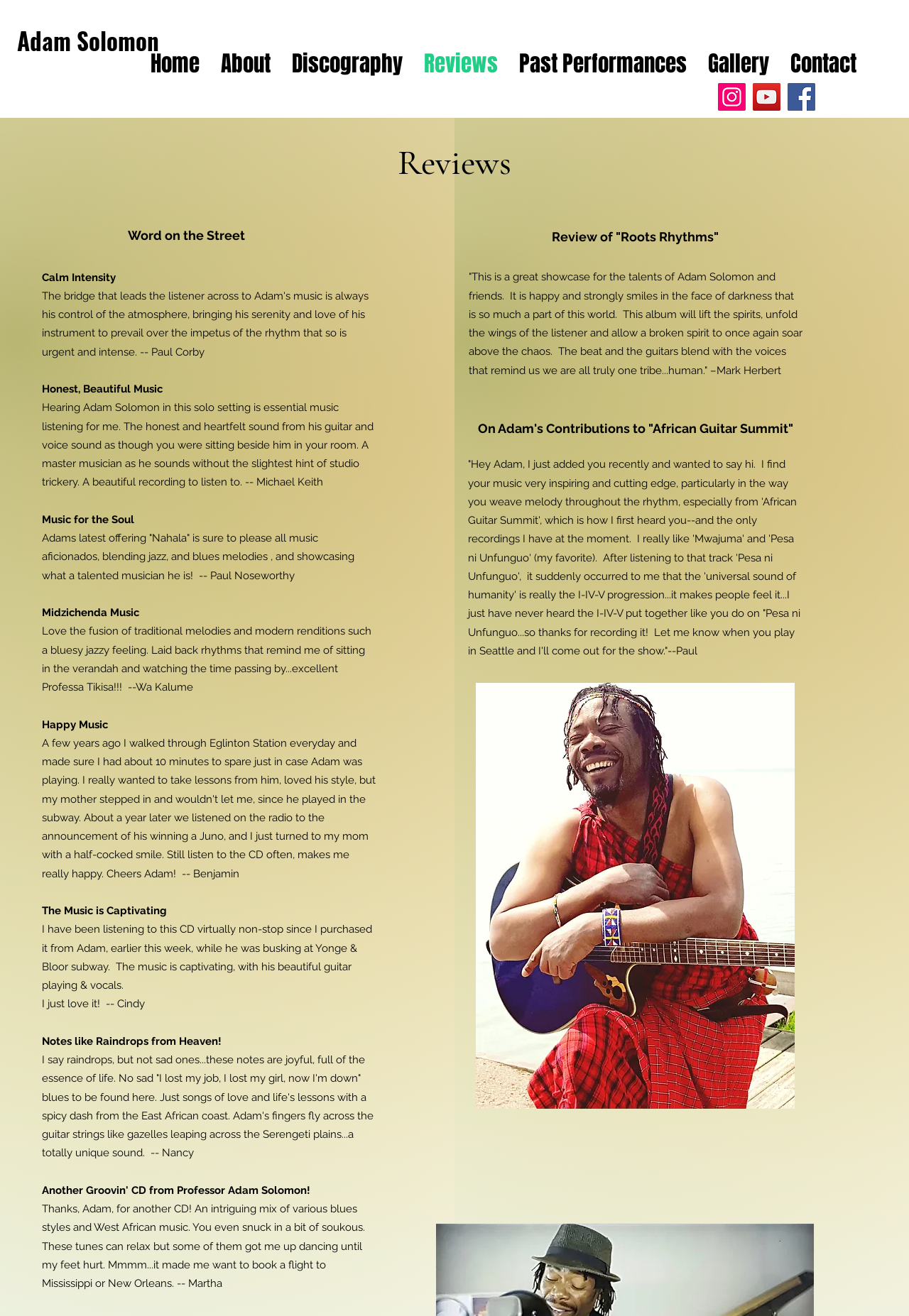What is Adam Solomon holding in the image?
Provide a one-word or short-phrase answer based on the image.

His guitar